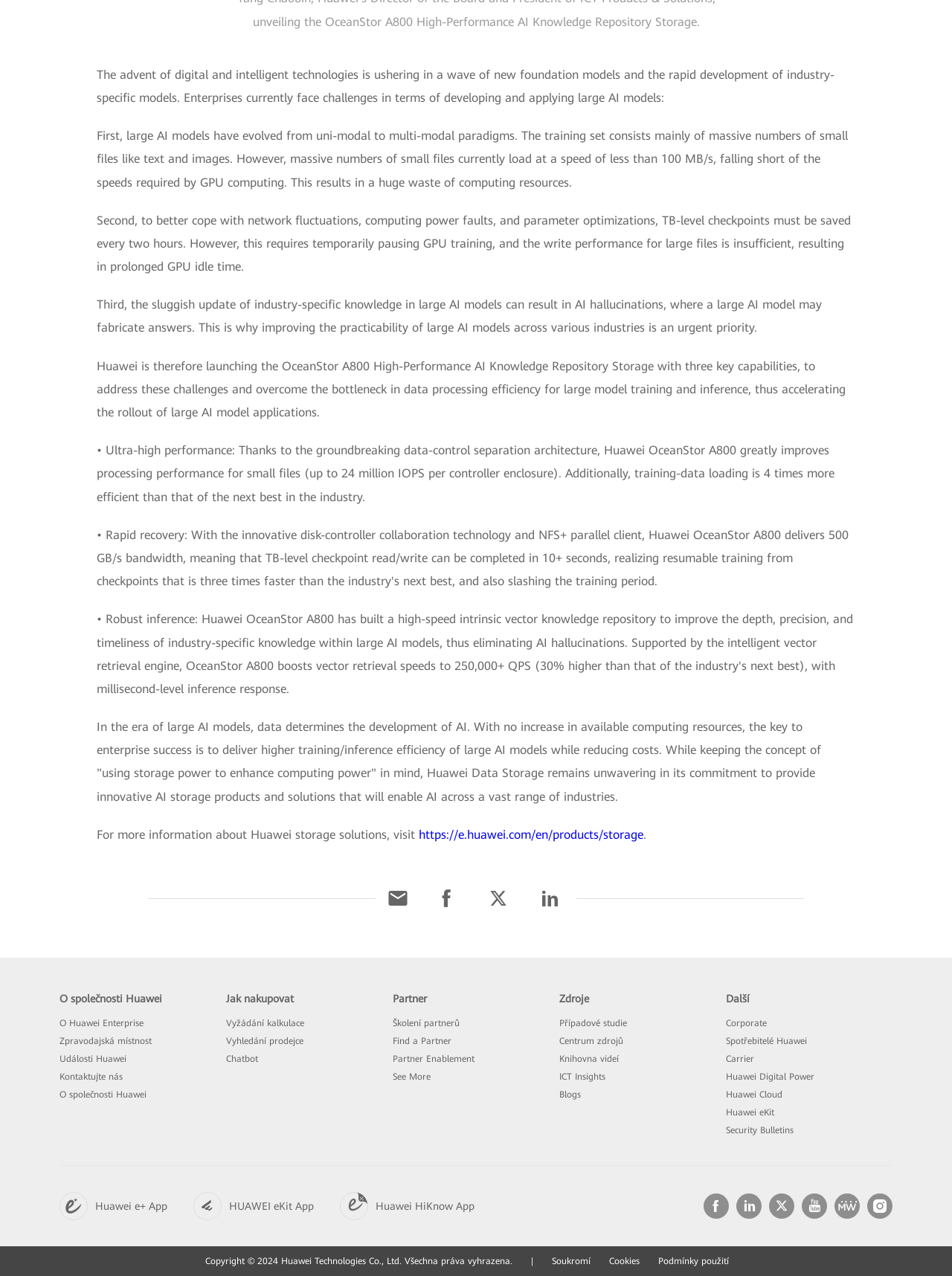Determine the bounding box coordinates of the UI element that matches the following description: "Vyžádání kalkulace". The coordinates should be four float numbers between 0 and 1 in the format [left, top, right, bottom].

[0.238, 0.798, 0.32, 0.806]